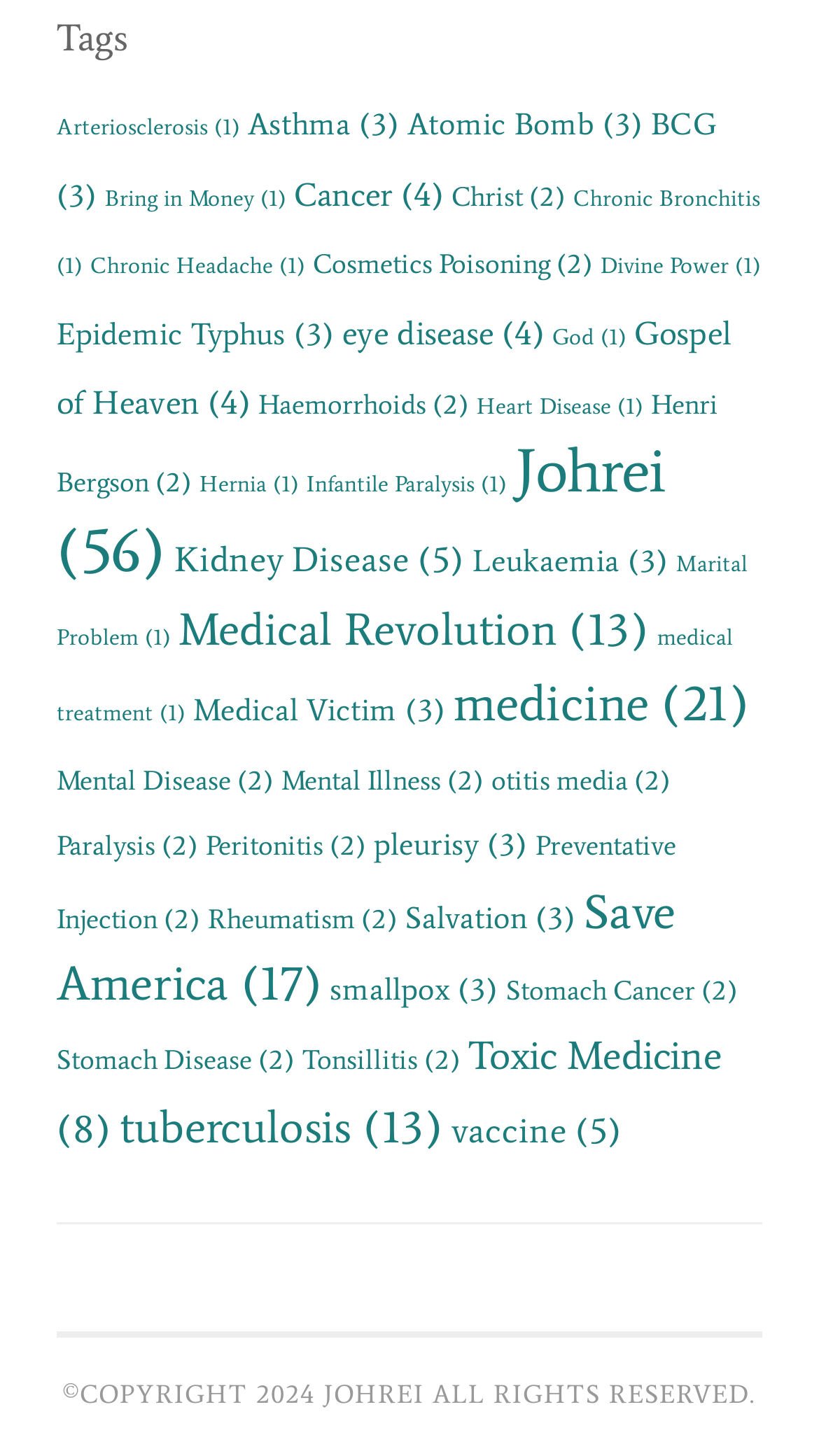Identify the bounding box coordinates of the HTML element based on this description: "Cancer (4)".

[0.359, 0.119, 0.541, 0.147]